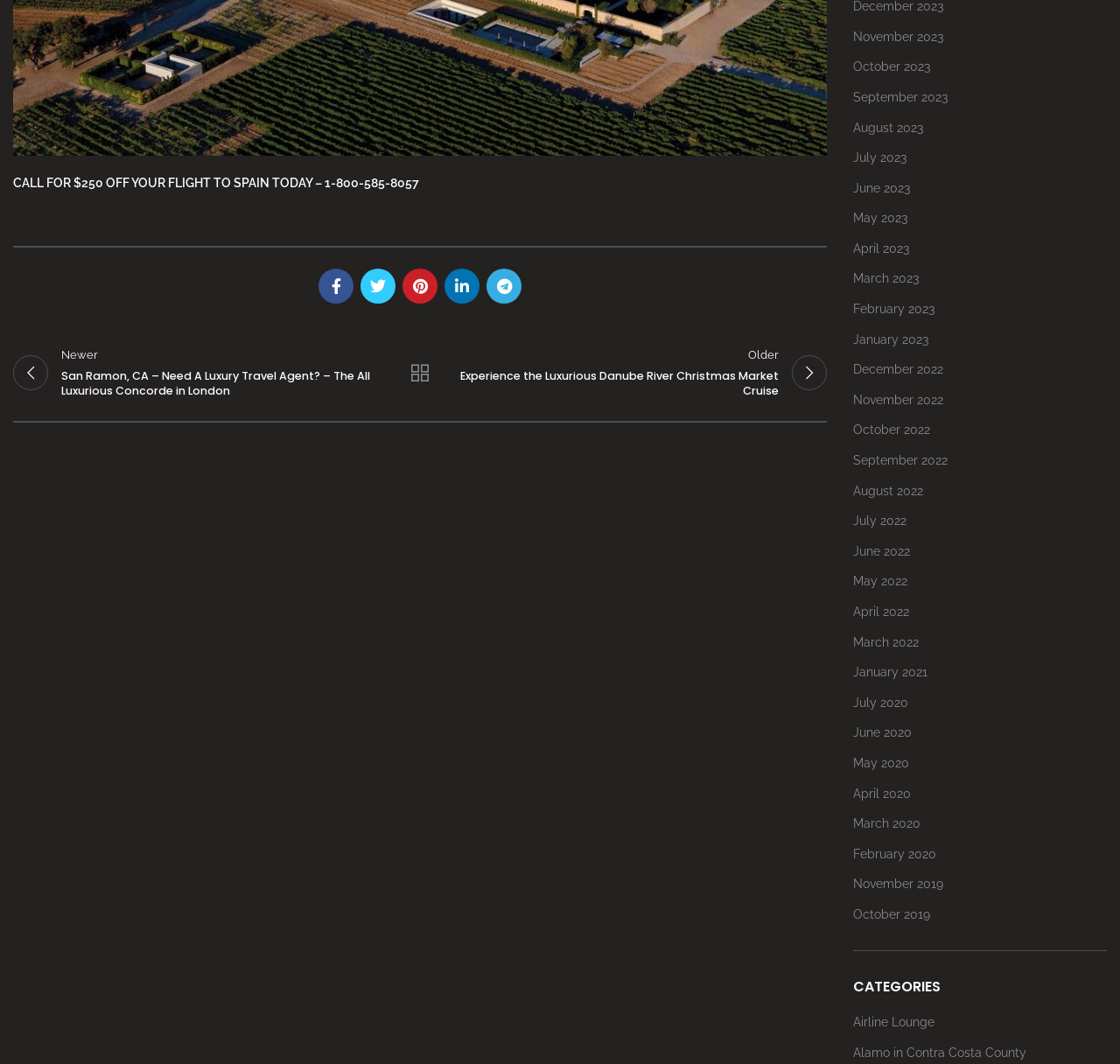Provide the bounding box coordinates of the UI element this sentence describes: "Alamo in Contra Costa County".

[0.762, 0.982, 0.916, 0.996]